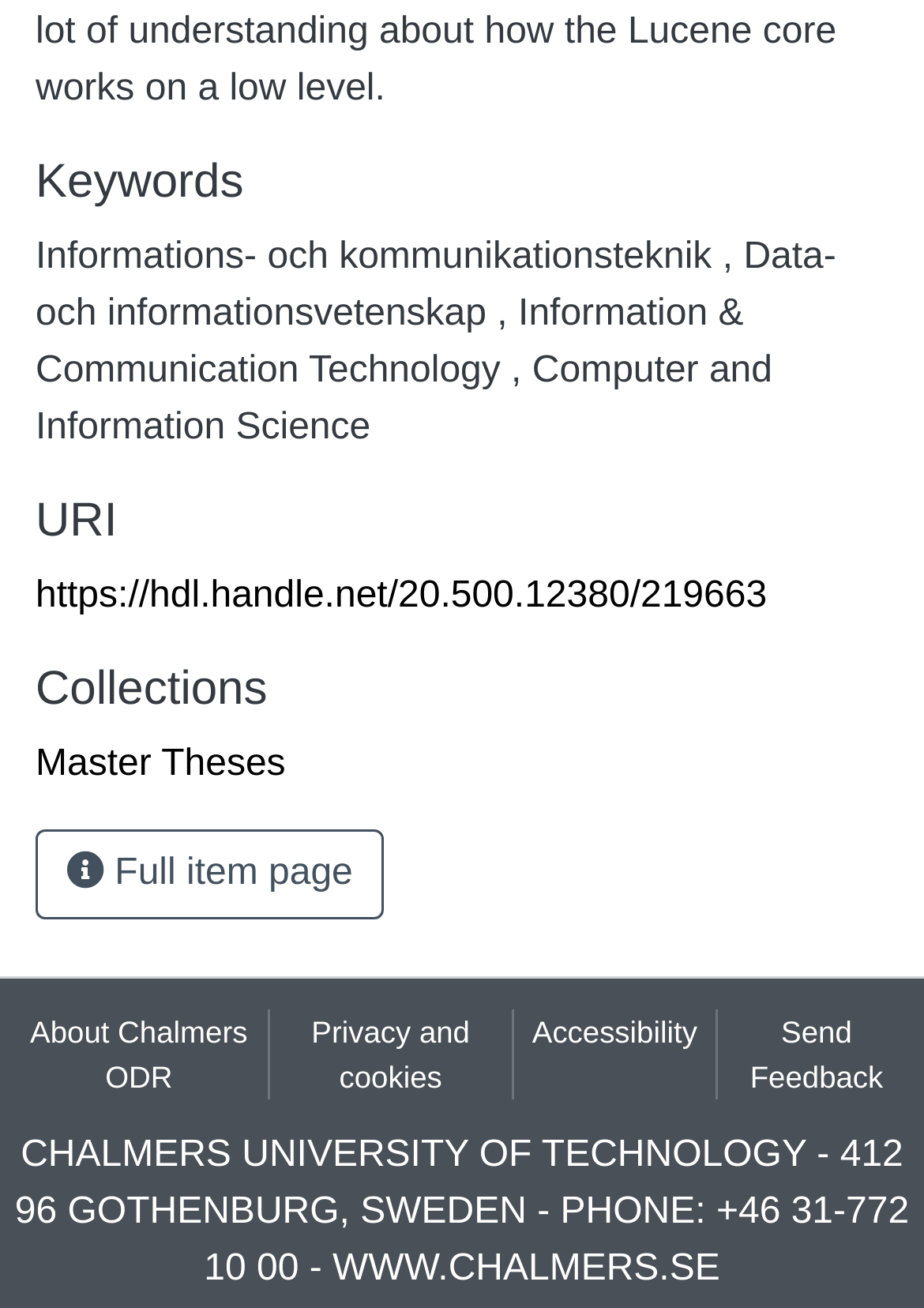Please identify the bounding box coordinates of the area I need to click to accomplish the following instruction: "Visit the Master Theses collection".

[0.038, 0.569, 0.309, 0.599]